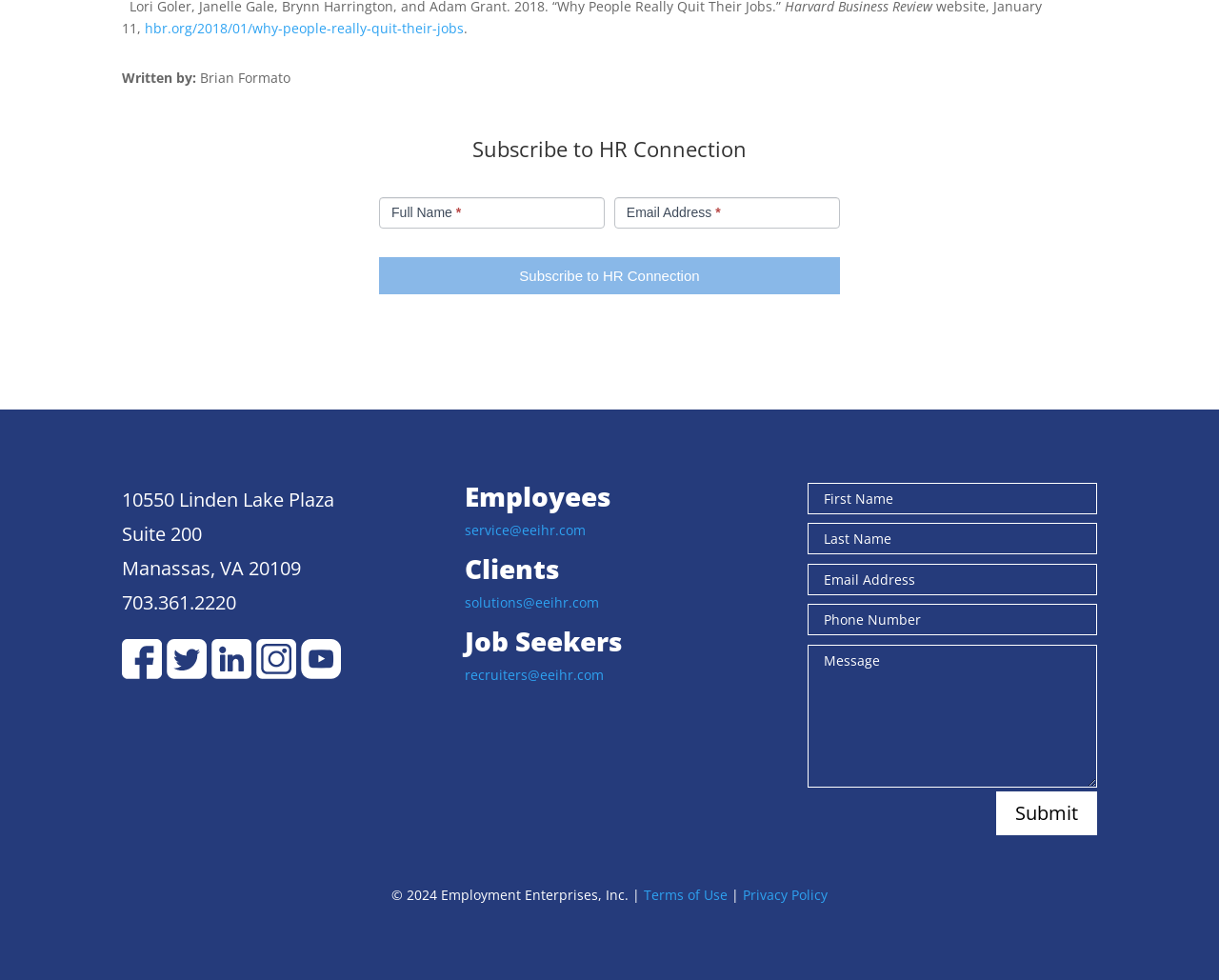Answer this question using a single word or a brief phrase:
What is the email address for job seekers?

recruiters@eeihr.com